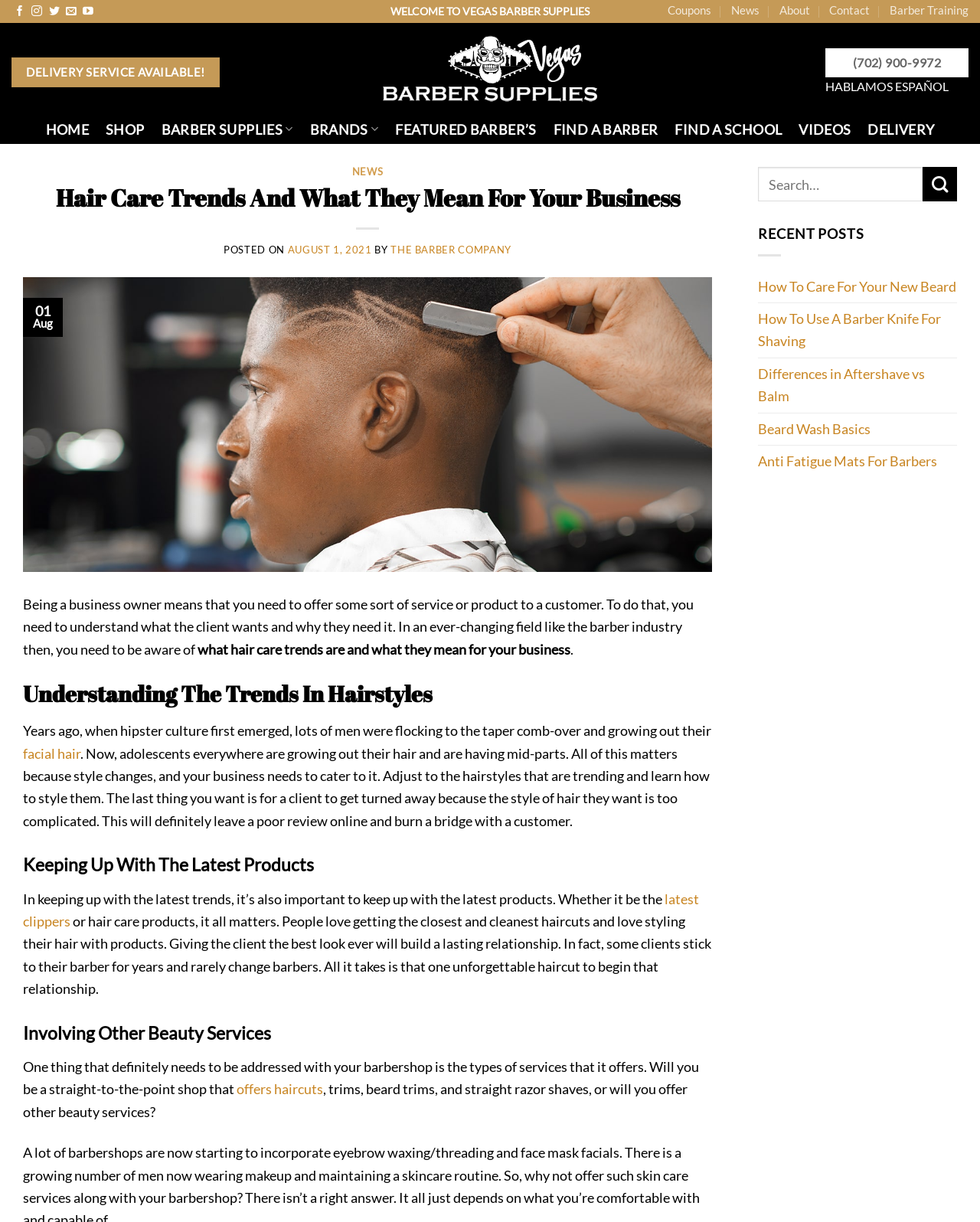Based on the visual content of the image, answer the question thoroughly: What is the title of the second heading in the article?

The title of the second heading in the article can be found by reading the headings in the article, and the second one is 'Understanding The Trends In Hairstyles'.